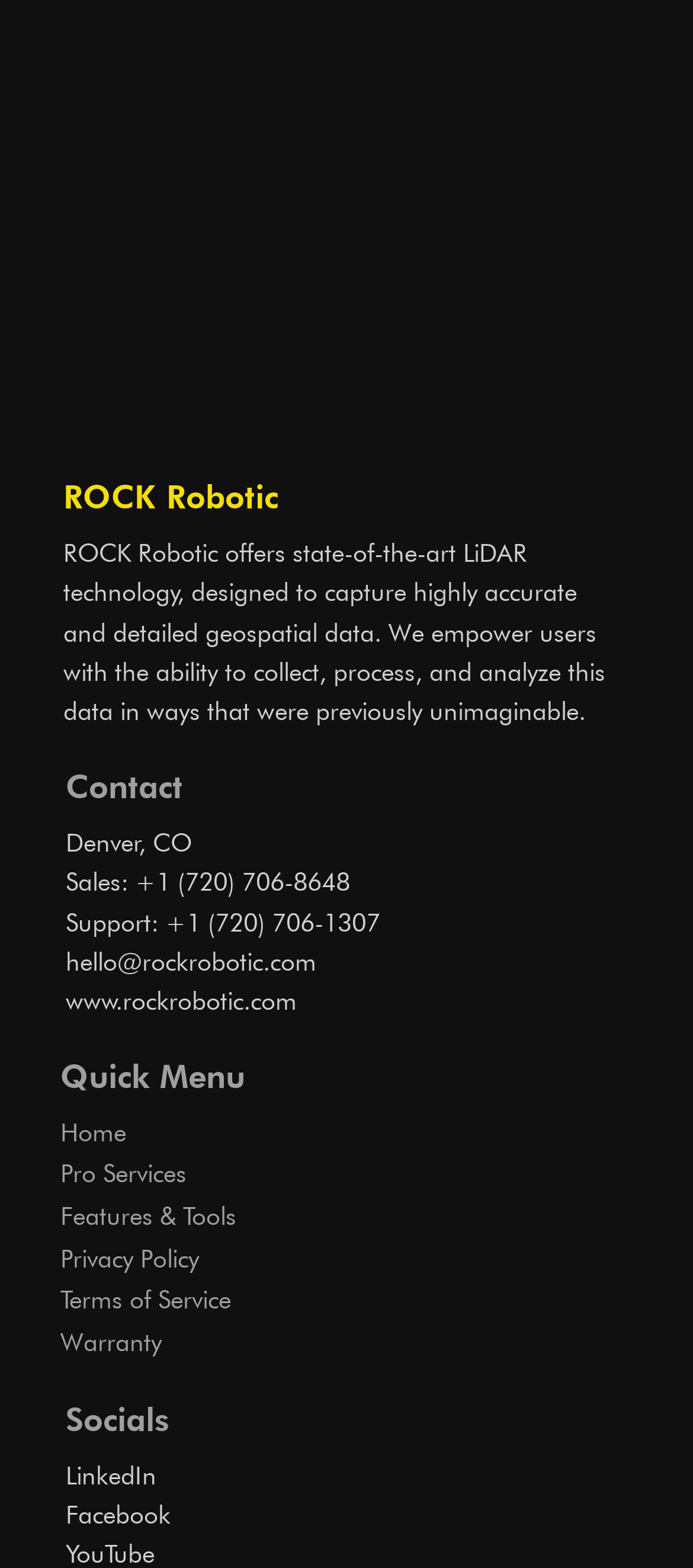Determine the bounding box coordinates for the clickable element required to fulfill the instruction: "Go to Home". Provide the coordinates as four float numbers between 0 and 1, i.e., [left, top, right, bottom].

[0.087, 0.71, 0.897, 0.736]